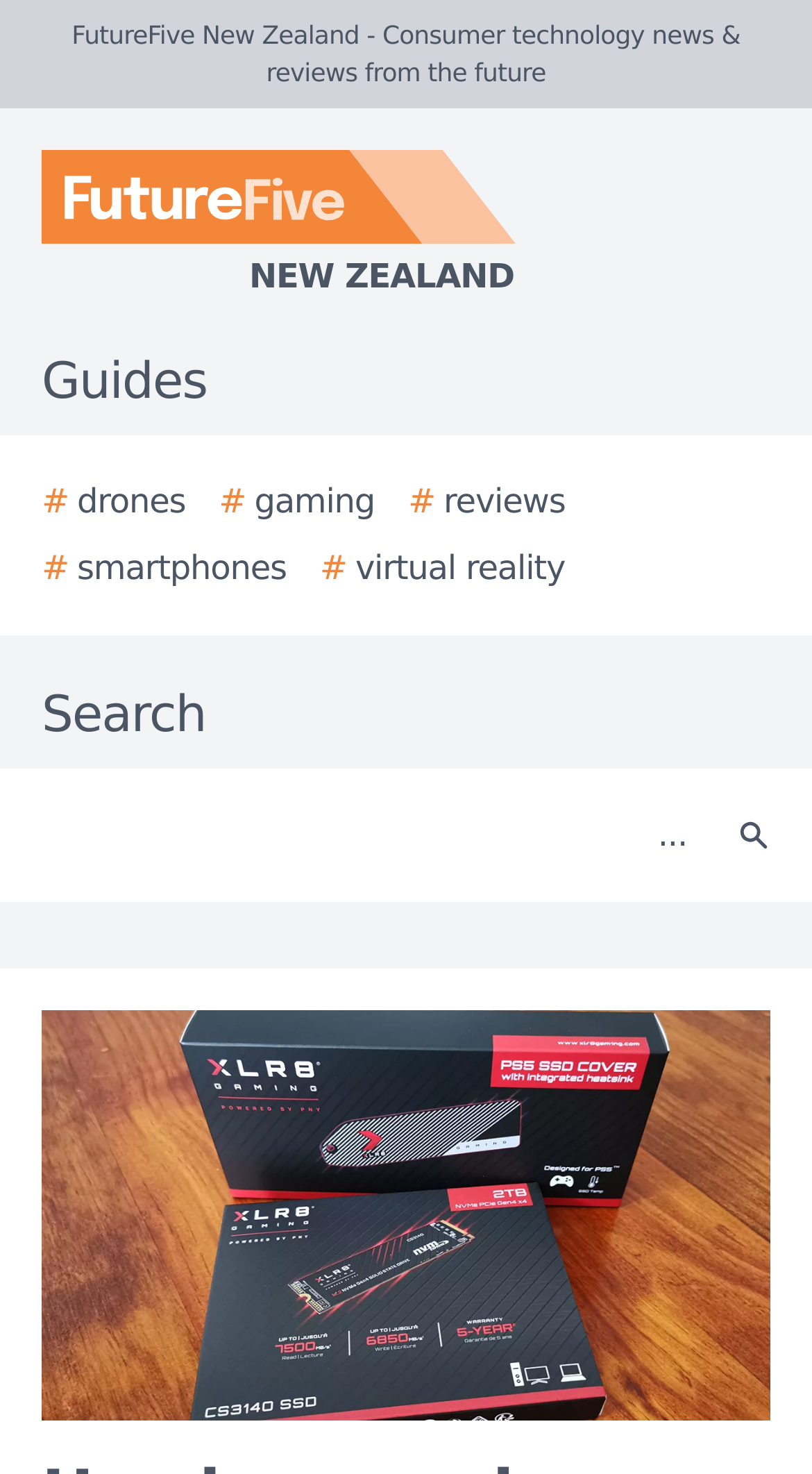Use a single word or phrase to respond to the question:
What is the name of the website?

FutureFive New Zealand